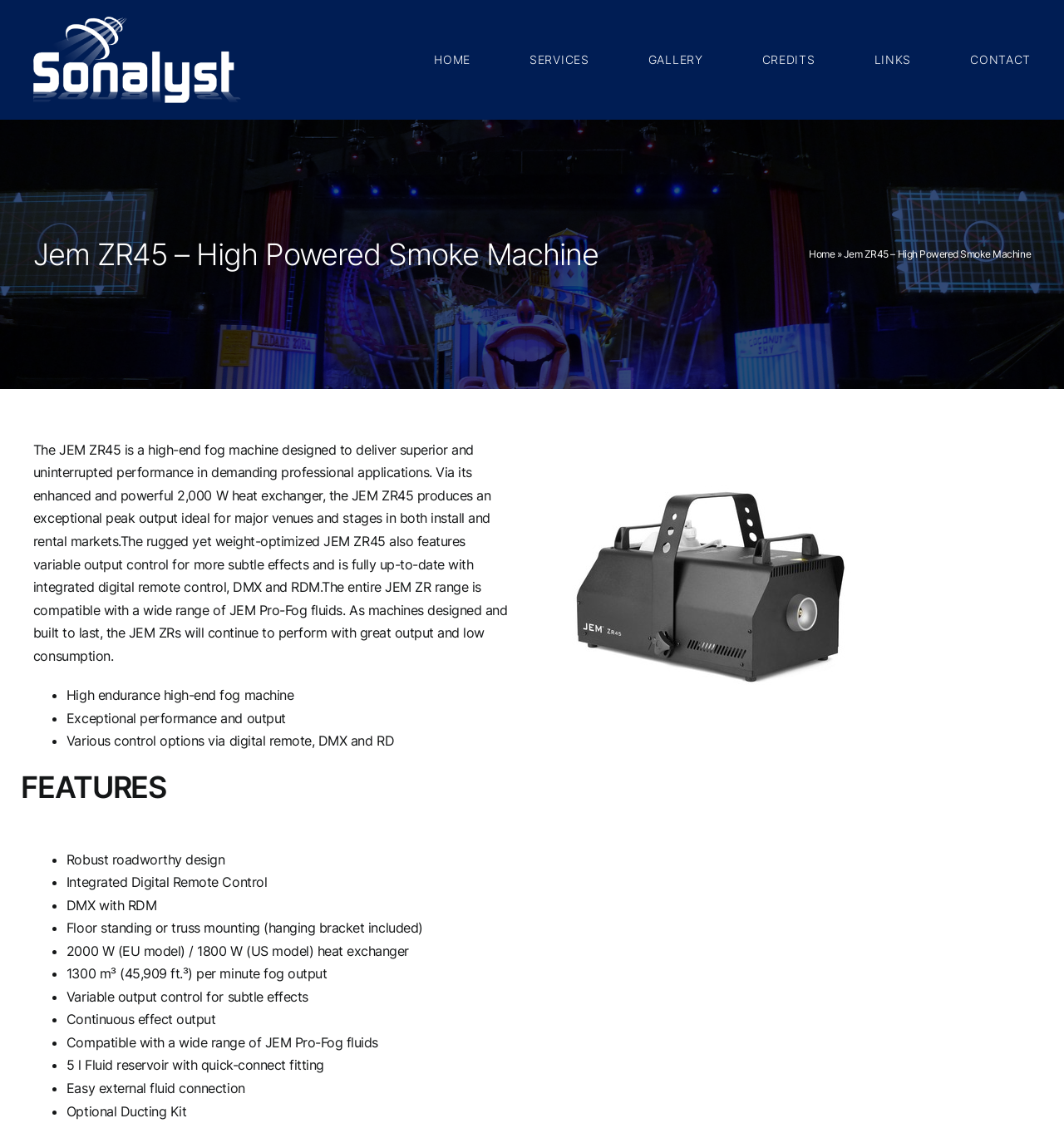Extract the bounding box coordinates for the UI element described as: "Go to Top".

[0.904, 0.922, 0.941, 0.947]